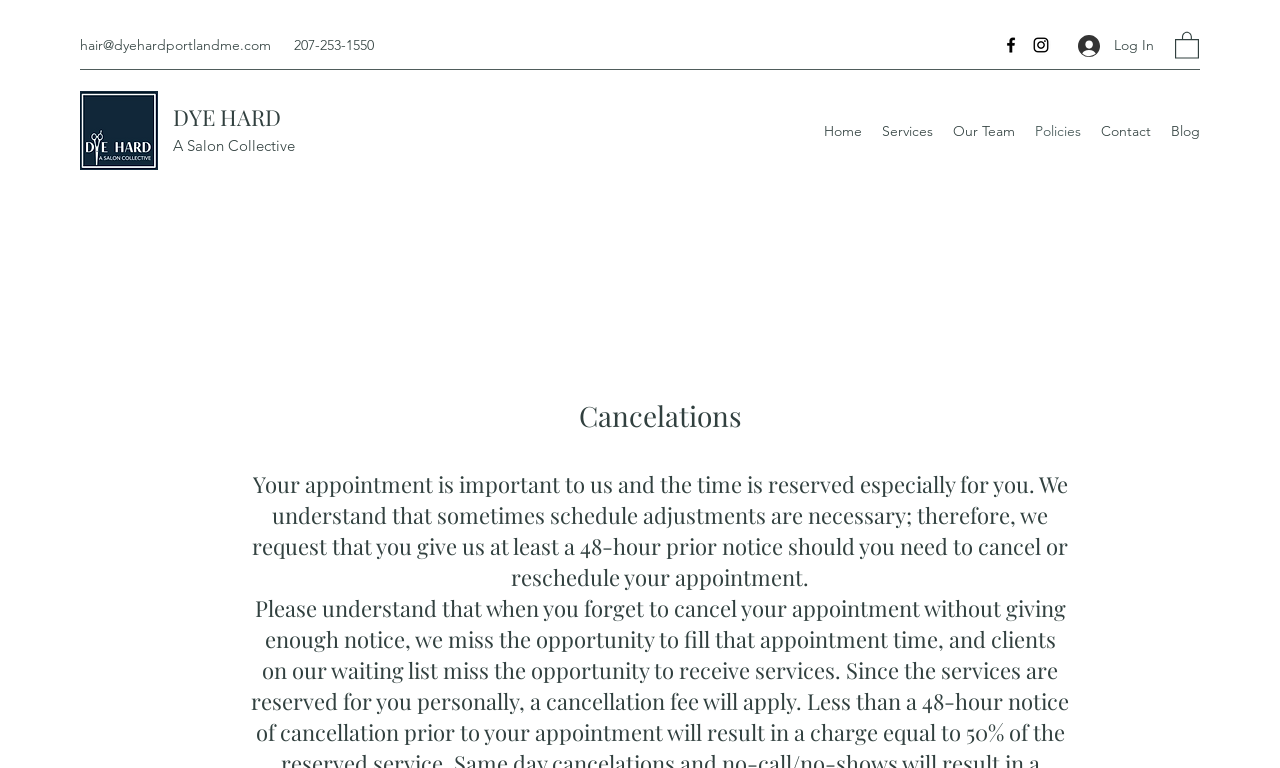Provide the bounding box coordinates of the HTML element this sentence describes: "DYE HARD". The bounding box coordinates consist of four float numbers between 0 and 1, i.e., [left, top, right, bottom].

[0.135, 0.132, 0.22, 0.171]